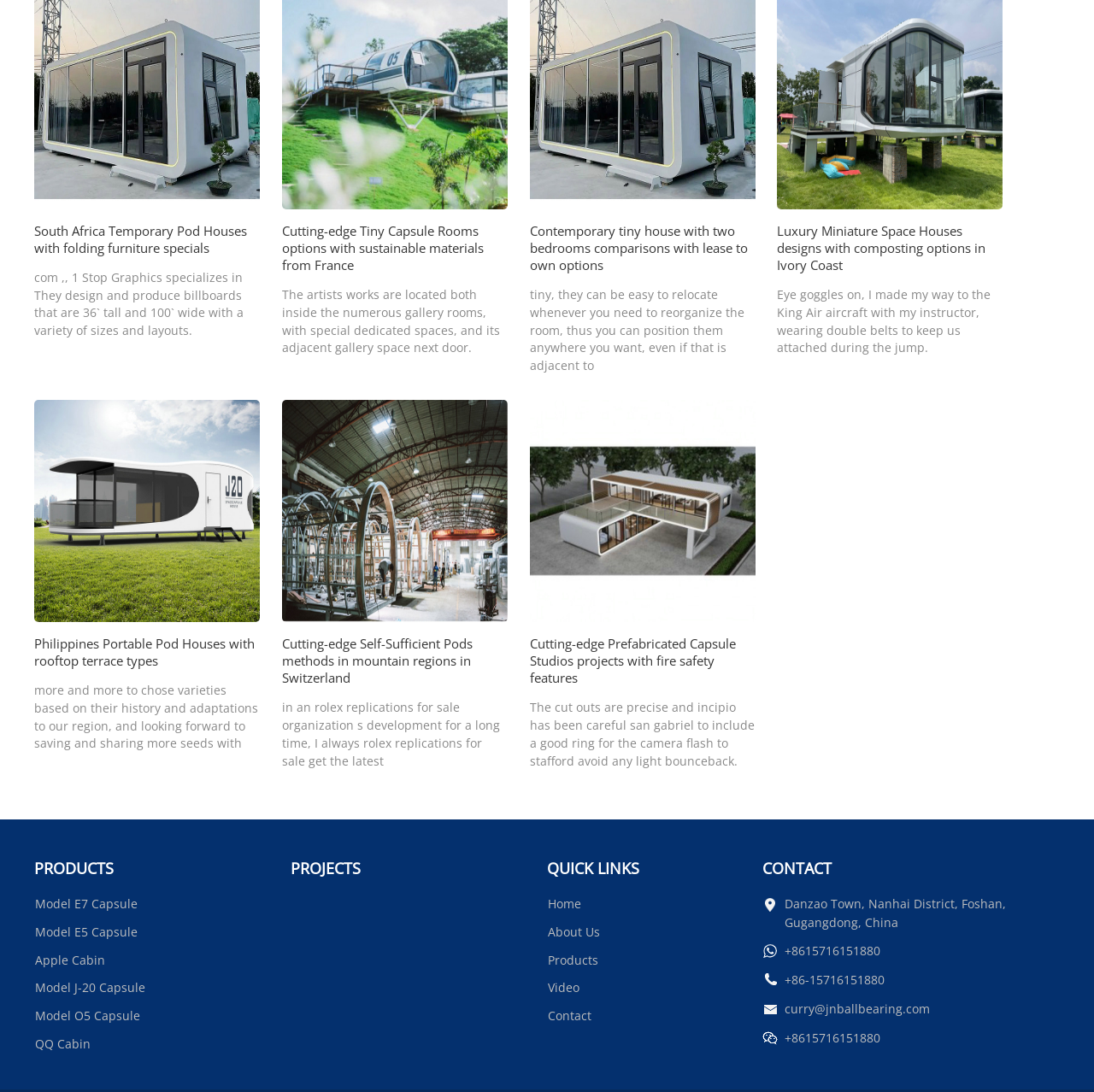Identify the bounding box coordinates for the UI element mentioned here: "QQ Cabin". Provide the coordinates as four float values between 0 and 1, i.e., [left, top, right, bottom].

[0.031, 0.948, 0.083, 0.963]